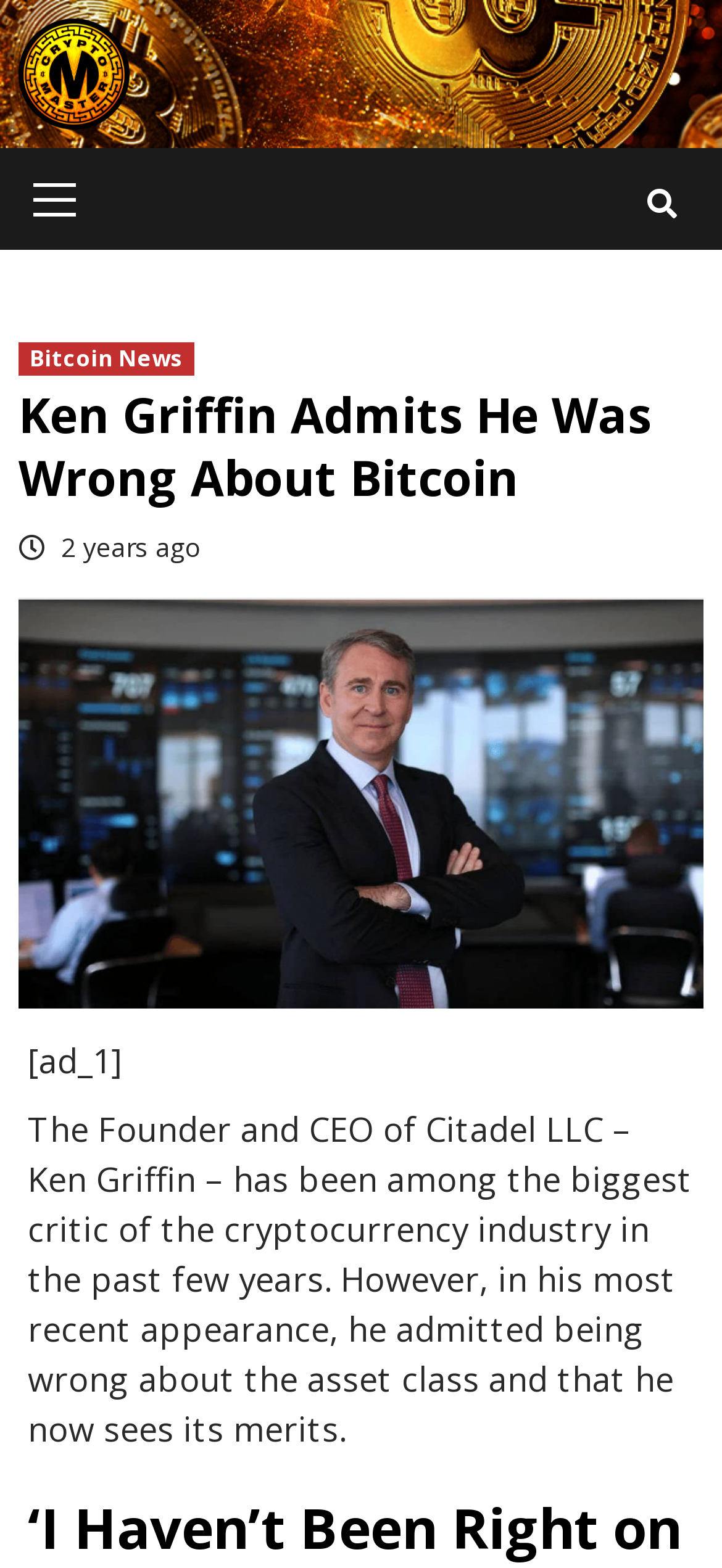Please find and provide the title of the webpage.

Ken Griffin Admits He Was Wrong About Bitcoin